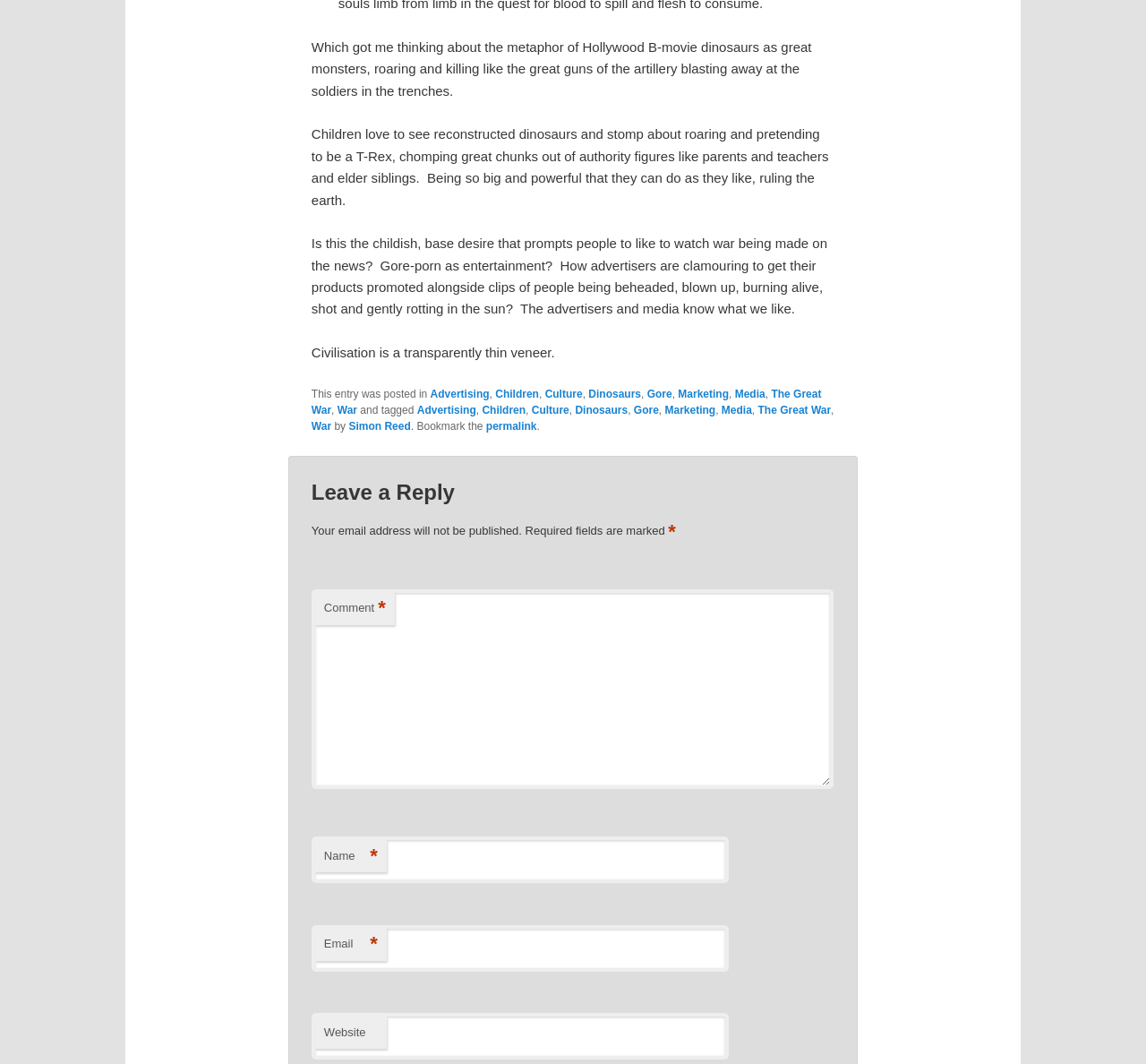Carefully examine the image and provide an in-depth answer to the question: What is required to leave a comment?

To leave a comment, users must fill in the required fields marked with an asterisk, which include their name, email address, and the comment itself.